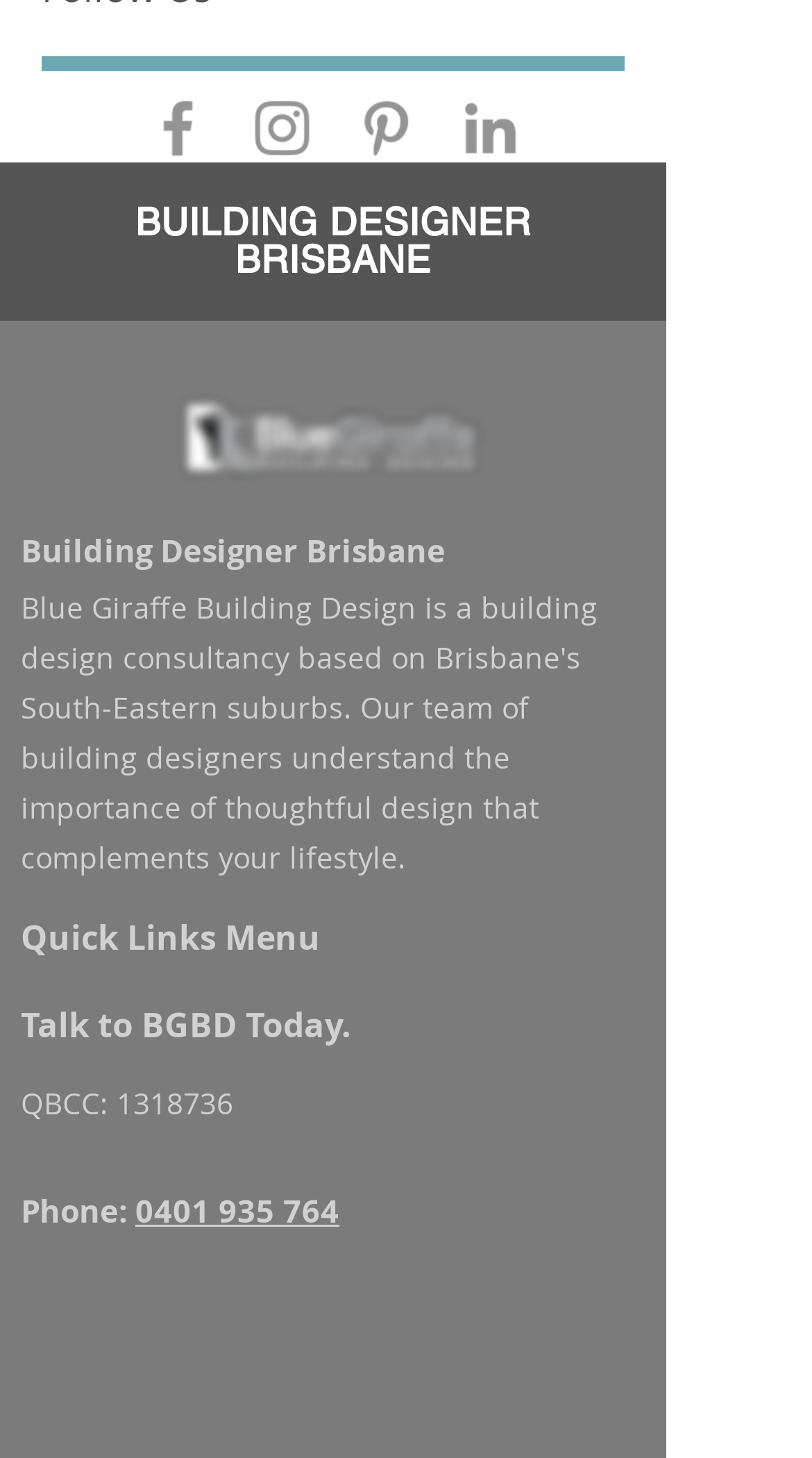Answer the question in a single word or phrase:
How many sections are there in the webpage?

2